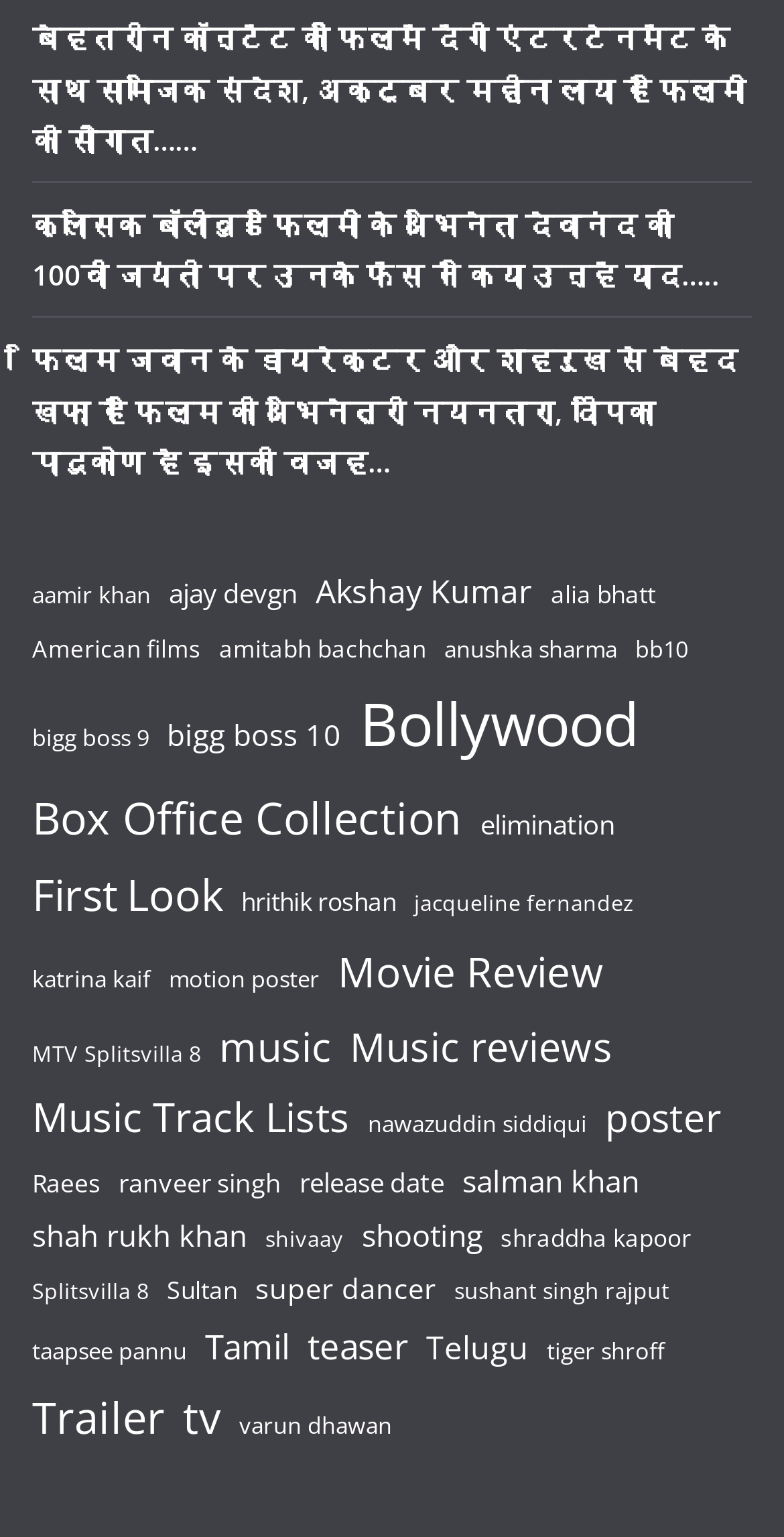Please identify the bounding box coordinates of the element I should click to complete this instruction: 'View the latest news about Shah Rukh Khan'. The coordinates should be given as four float numbers between 0 and 1, like this: [left, top, right, bottom].

[0.041, 0.786, 0.315, 0.821]